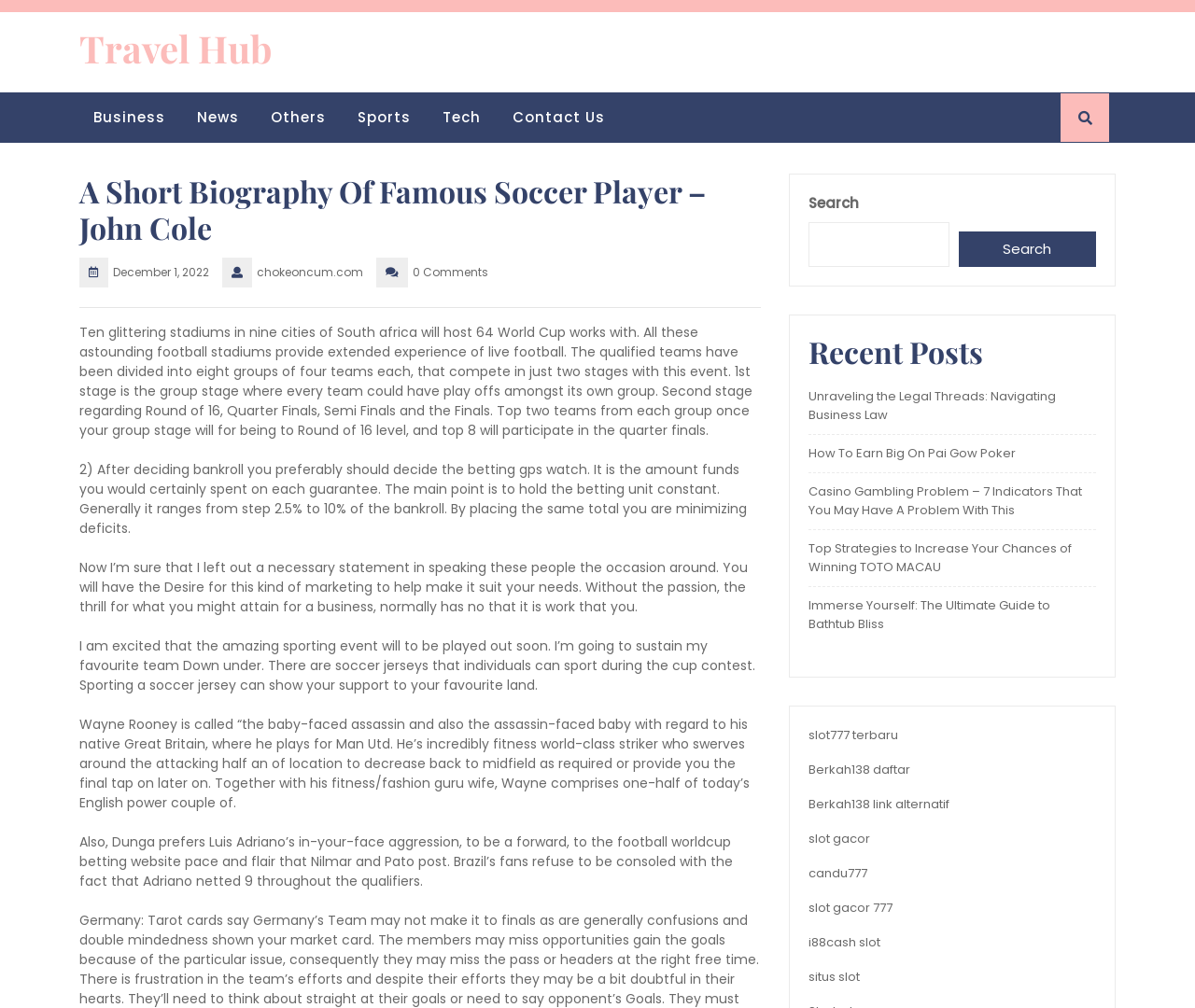Can you look at the image and give a comprehensive answer to the question:
What is the format of the date mentioned on the webpage?

The date mentioned on the webpage is 'December 1, 2022', which is in the format of Month Day, Year. This suggests that the webpage is using a standard date format to display dates.